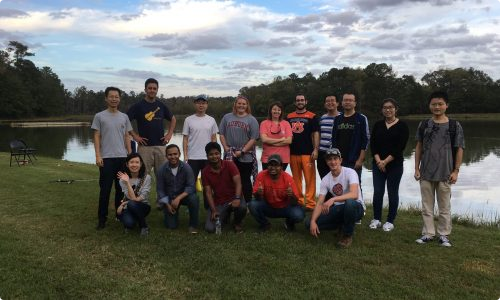Carefully observe the image and respond to the question with a detailed answer:
What is the mood of the students in the gathering?

The students in the gathering appear to be in a relaxed pose, with some smiling and others casually interacting, reflecting a warm and welcoming experience. The atmosphere is vibrant, and the students seem to be enjoying each other's company.